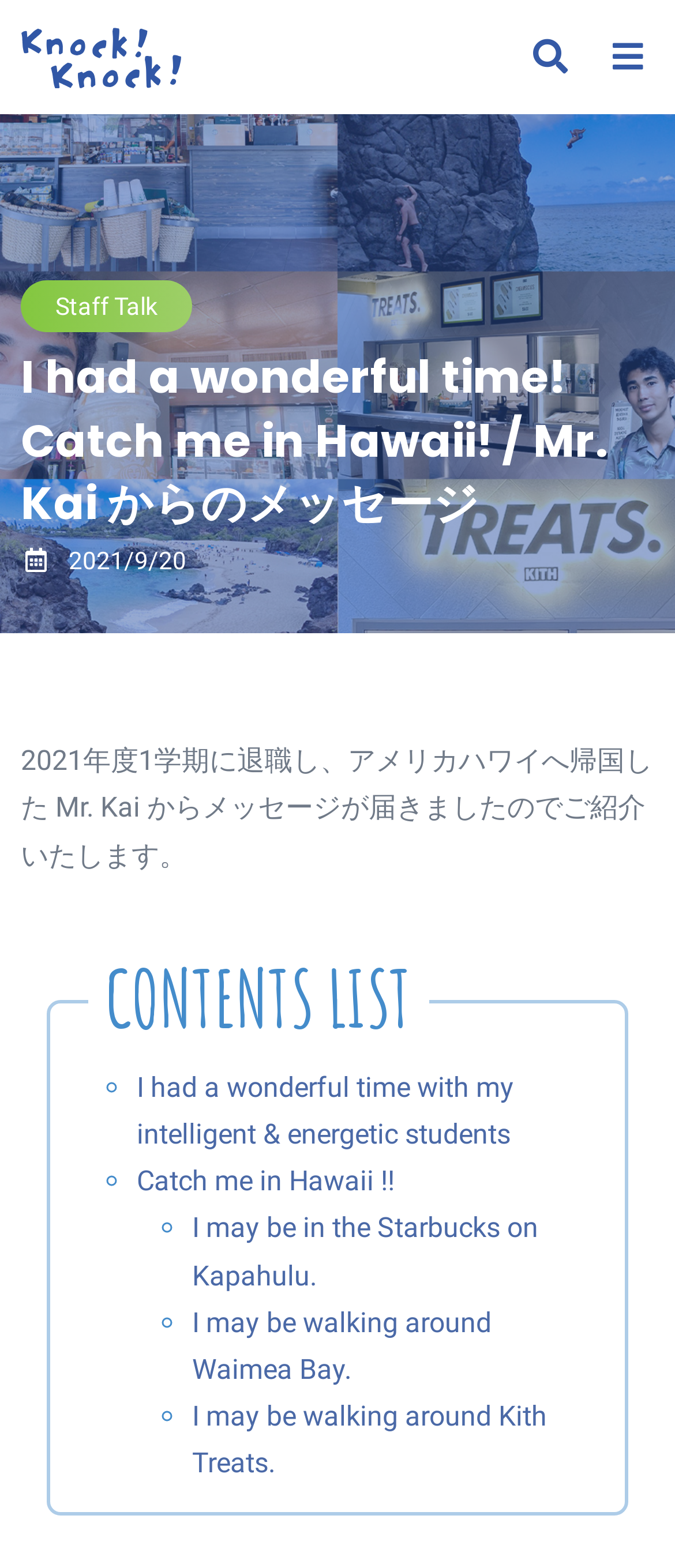Use one word or a short phrase to answer the question provided: 
What is the theme of the message from Mr. Kai?

Leaving a job and moving to Hawaii